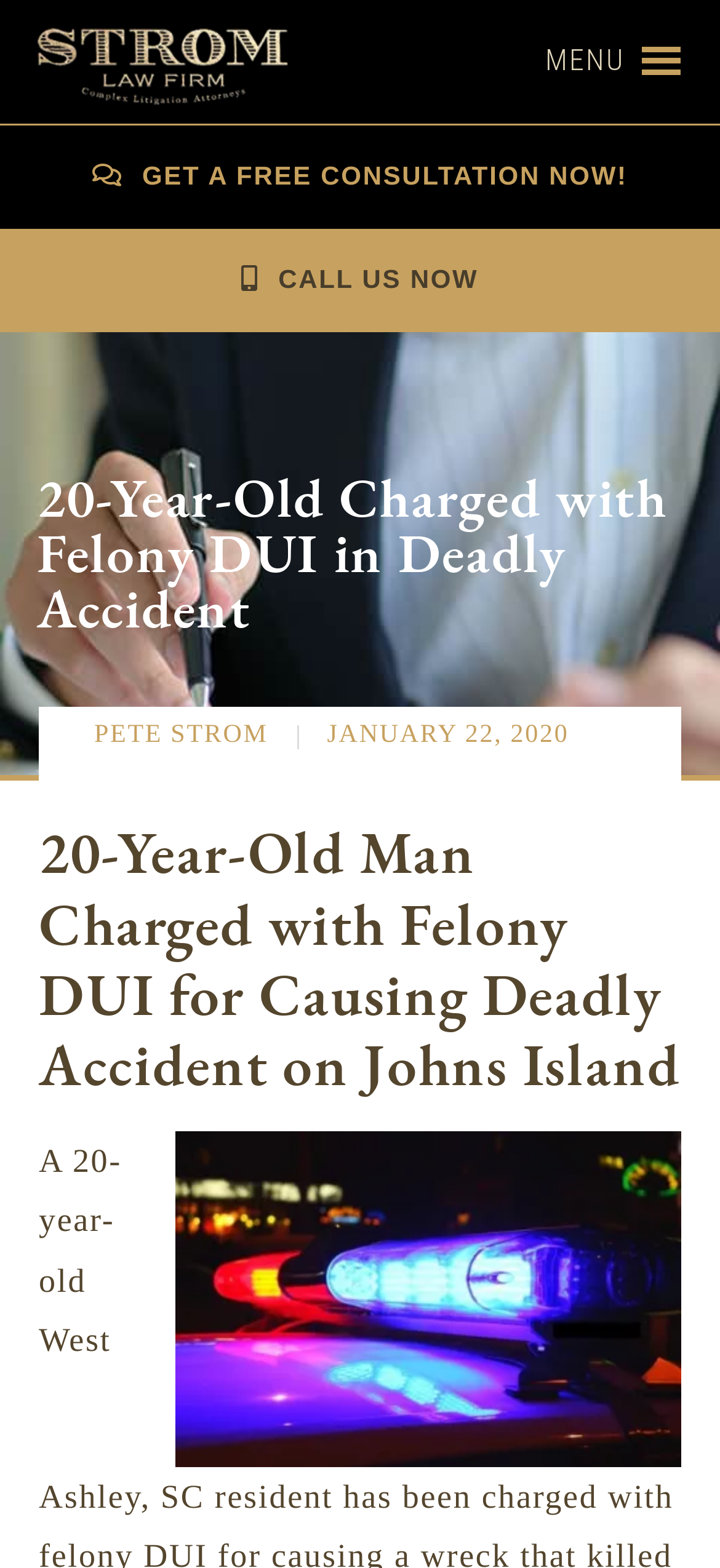Provide a one-word or one-phrase answer to the question:
What is the age of the person charged with felony DUI?

20